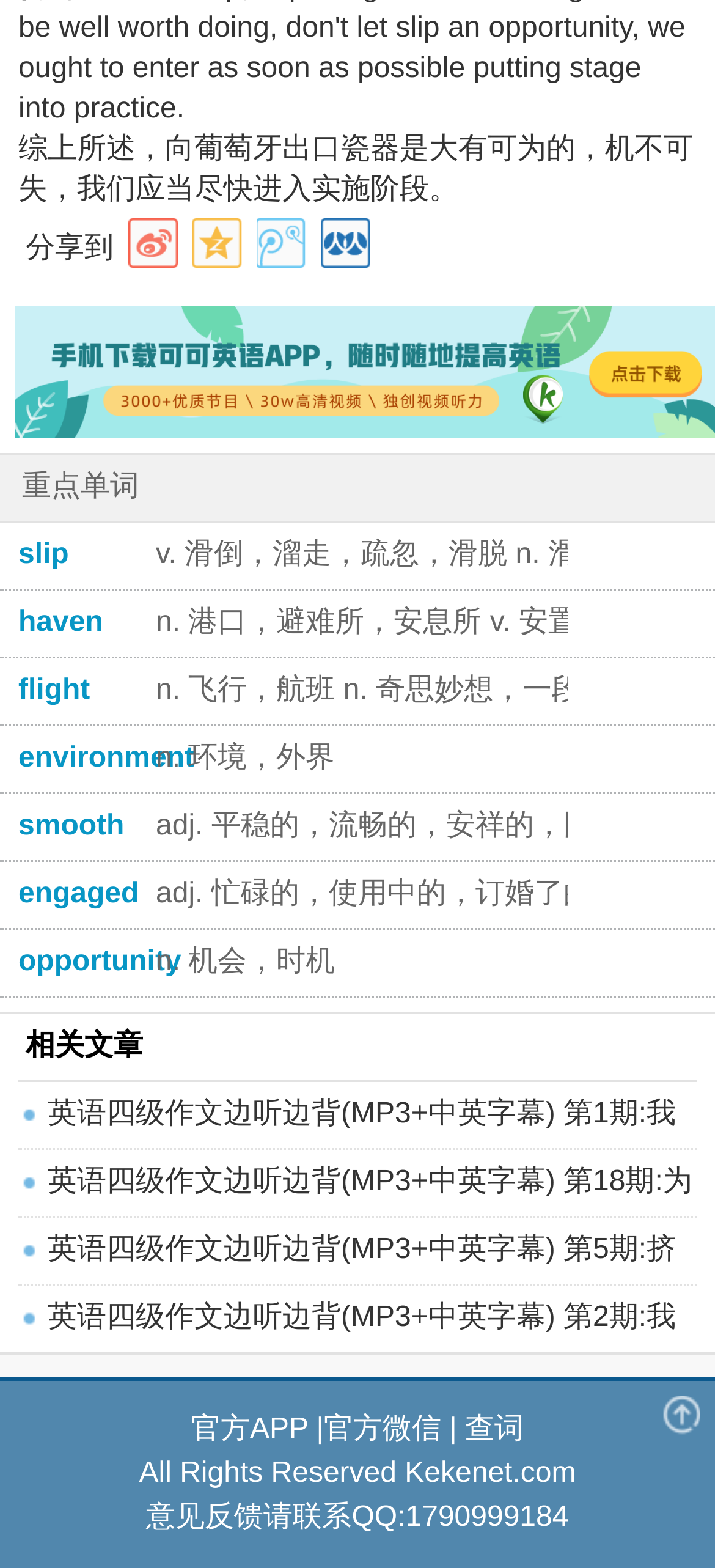What type of content is presented in the section '重点单词'?
Refer to the image and provide a concise answer in one word or phrase.

Vocabulary